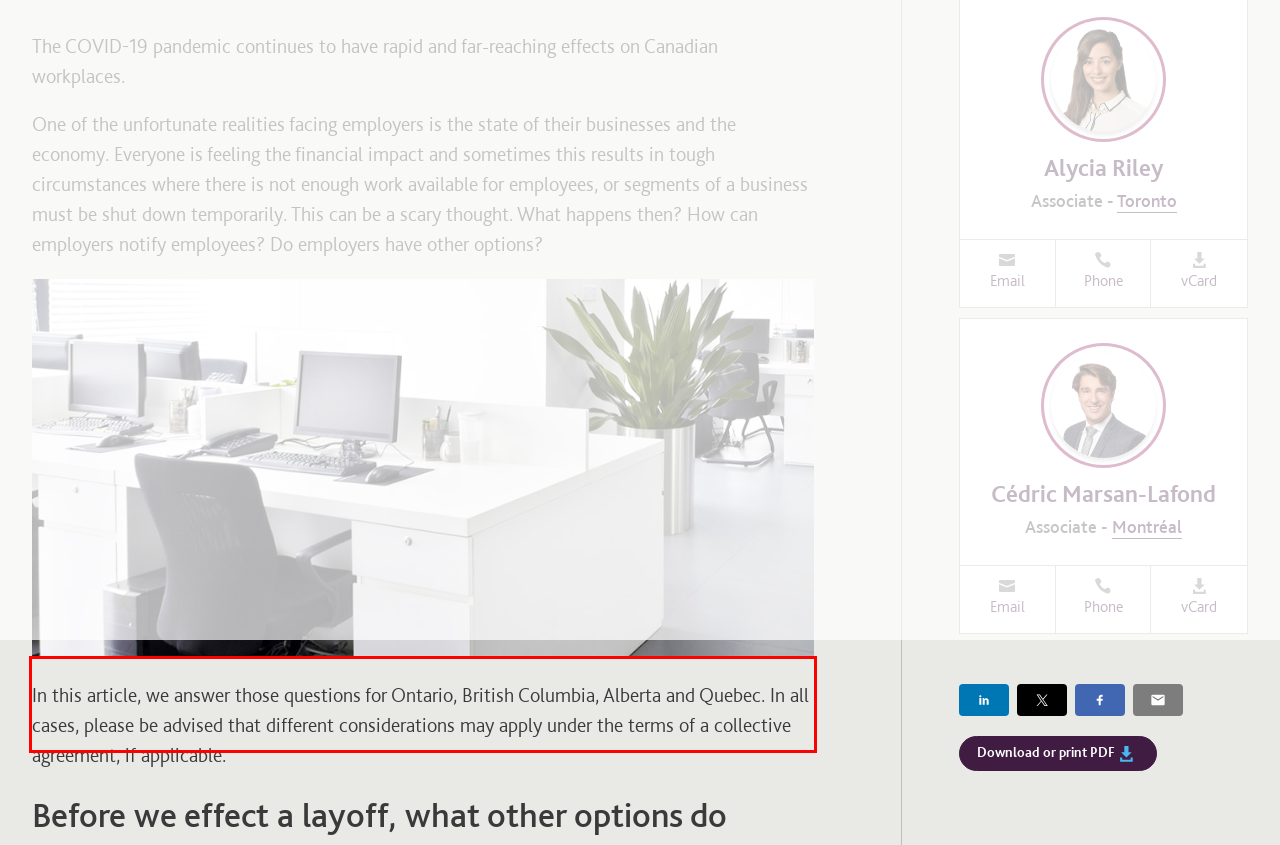Please recognize and transcribe the text located inside the red bounding box in the webpage image.

In this article, we answer those questions for Ontario, British Columbia, Alberta and Quebec. In all cases, please be advised that different considerations may apply under the terms of a collective agreement, if applicable.